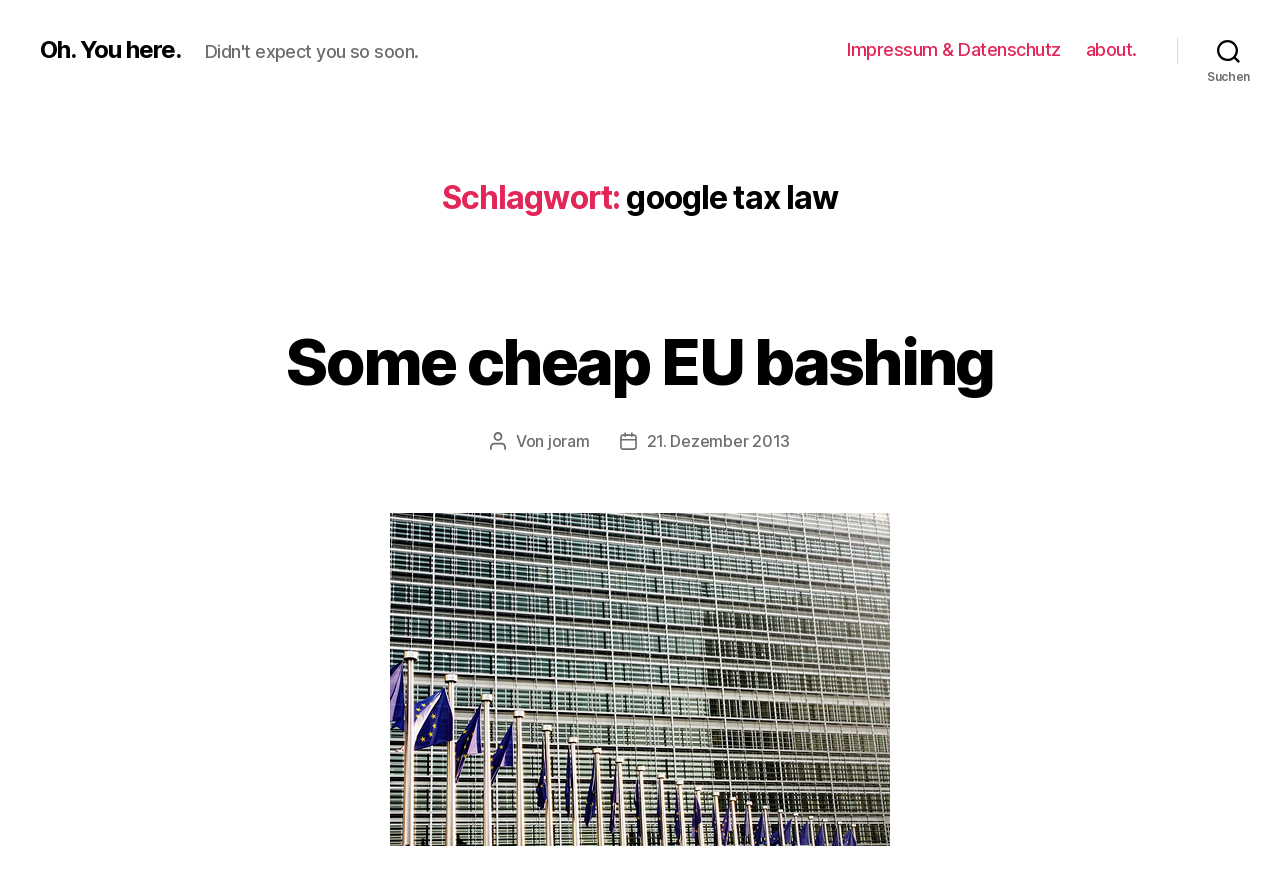Find and provide the bounding box coordinates for the UI element described here: "two-step for conflict resolution". The coordinates should be given as four float numbers between 0 and 1: [left, top, right, bottom].

None